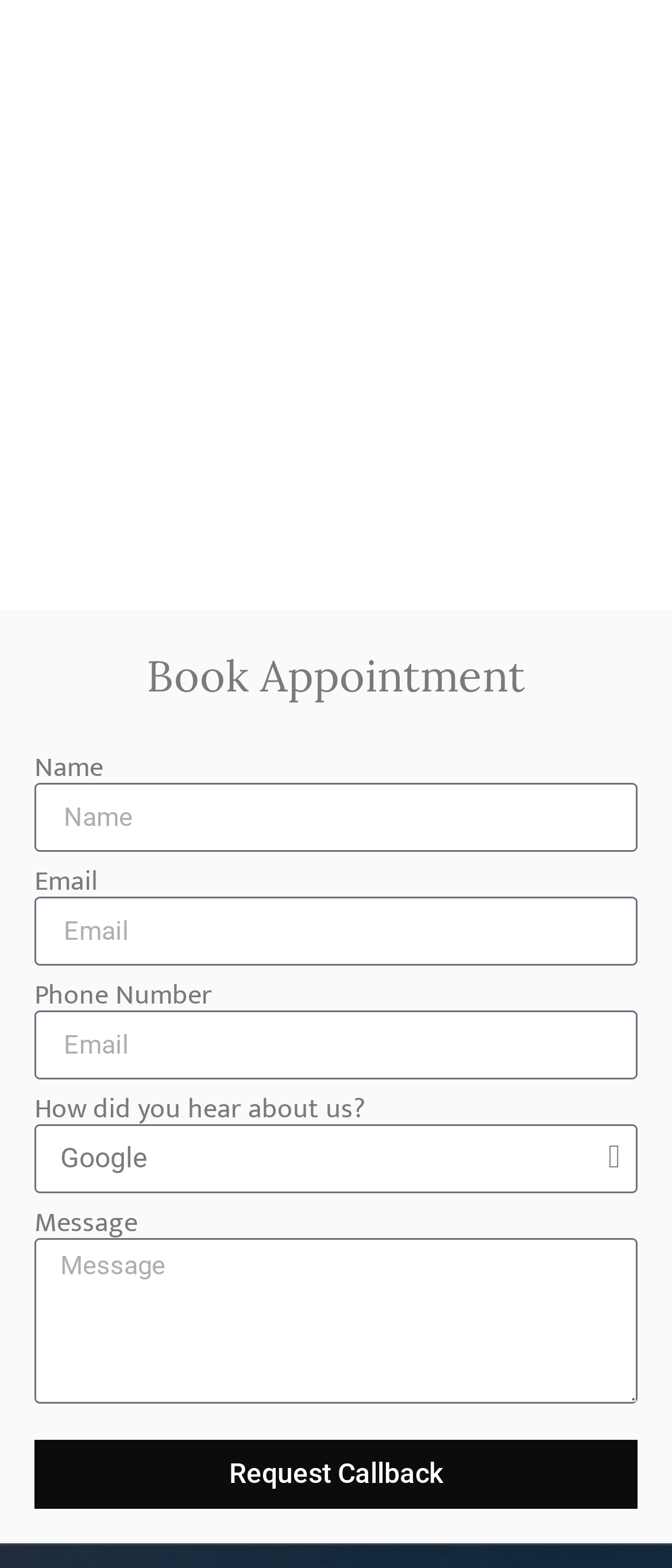Please predict the bounding box coordinates (top-left x, top-left y, bottom-right x, bottom-right y) for the UI element in the screenshot that fits the description: parent_node: Name name="form_fields[name]" placeholder="Name"

[0.051, 0.499, 0.949, 0.543]